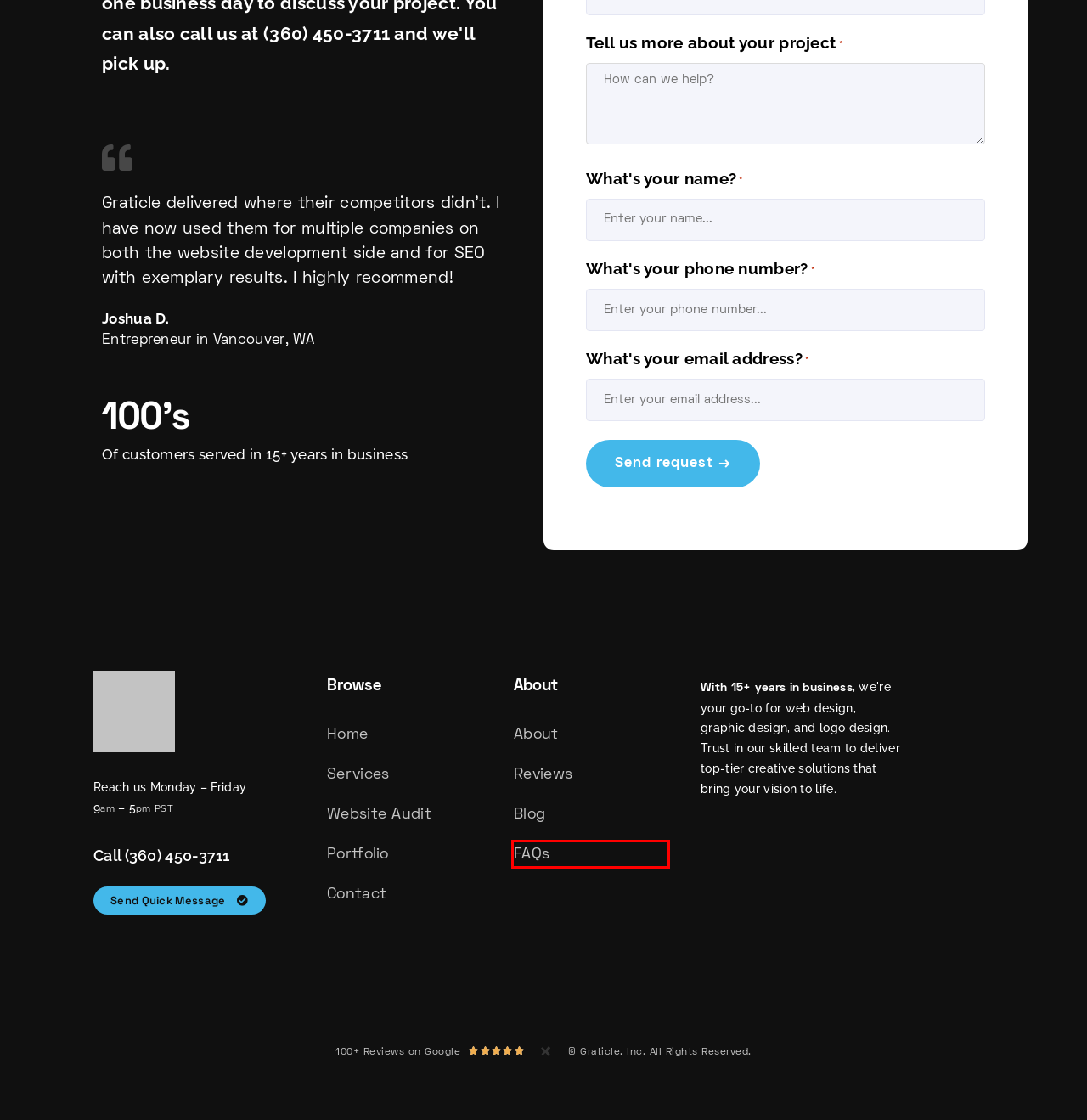Observe the provided screenshot of a webpage that has a red rectangle bounding box. Determine the webpage description that best matches the new webpage after clicking the element inside the red bounding box. Here are the candidates:
A. About Graticle Design - Web Design in Washington State
B. Strengthen Your Site with Local Web Management Services
C. Leveraging Visual Storytelling for Impactful Web Design
D. Free Website Audit from Graticle Design
E. Why Small Businesses Need an SEO Company
F. Converting Visitors to Clients: Tips for Accountants
G. Web Design Reviews | Graticle Design in Longview, WA
H. Frequently Asked Questions (FAQs) - Graticle Design

H